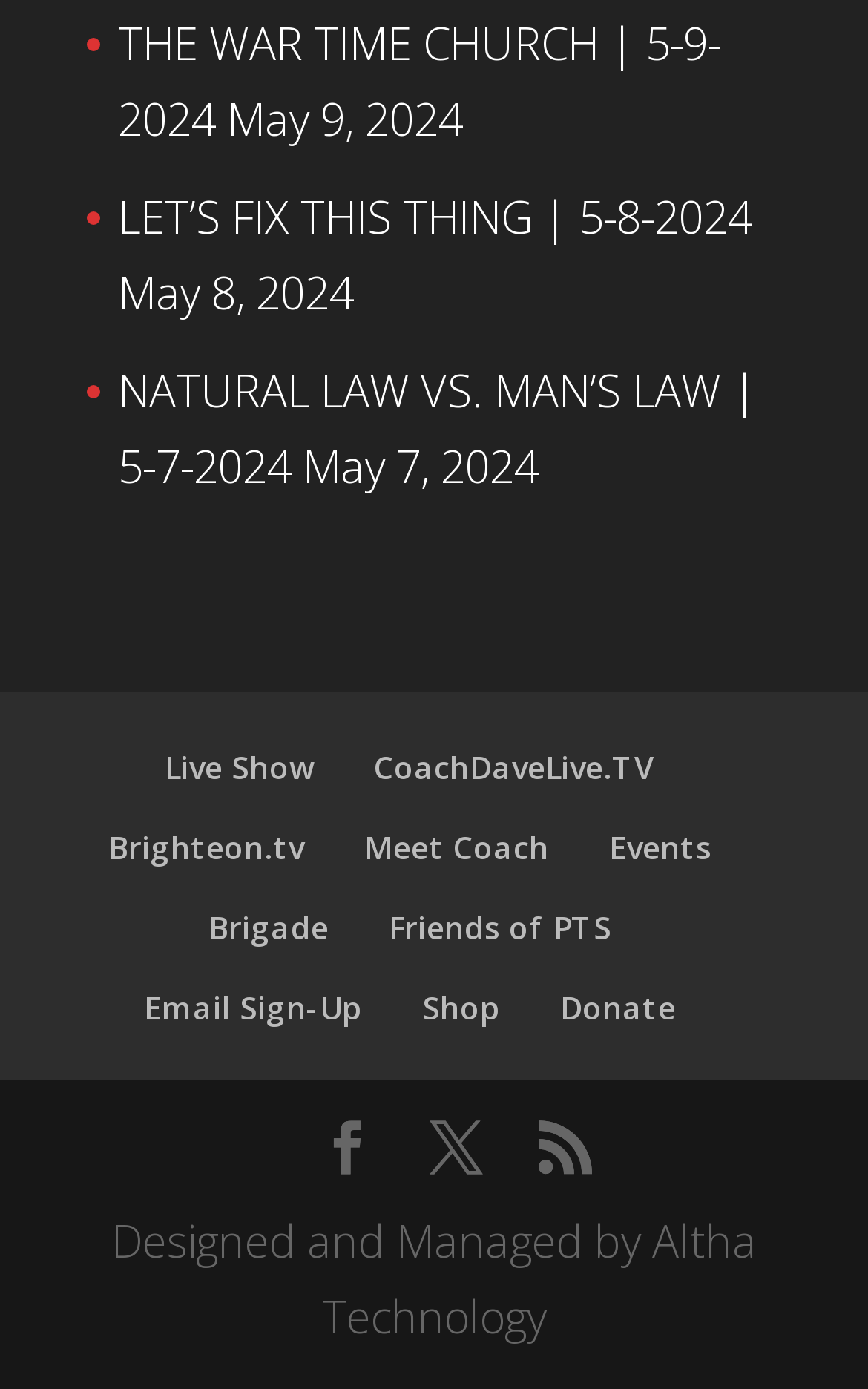How many social media links are there on the webpage?
Please answer using one word or phrase, based on the screenshot.

3